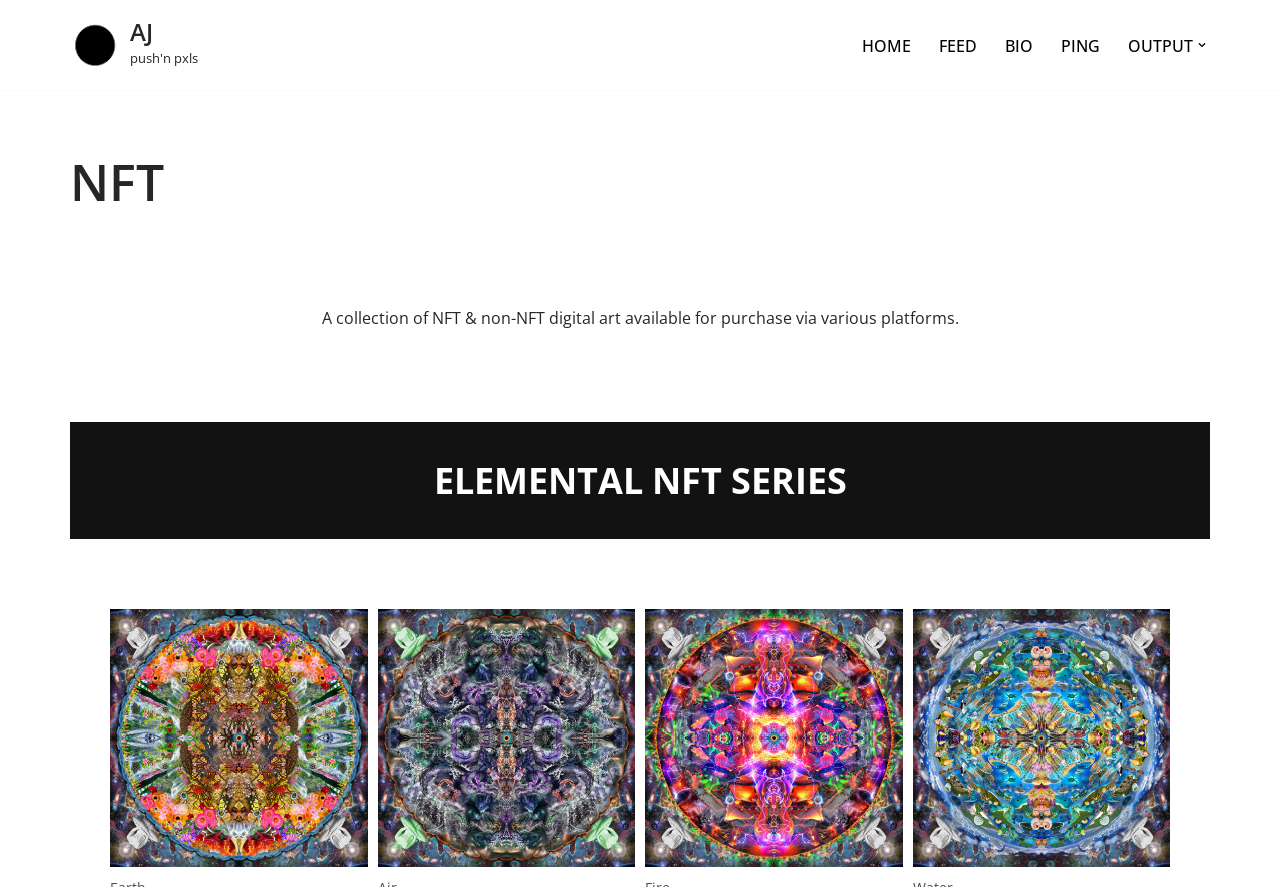Summarize the webpage comprehensively, mentioning all visible components.

The webpage is about NFT digital art, specifically showcasing the "ELEMENTAL NFT SERIES". At the top-left corner, there is a link to "Skip to content". Next to it, there is a link to "AJ", which is likely the artist's name or a profile link. 

On the top-right side, there is a primary navigation menu with five links: "HOME", "FEED", "BIO", "PING", and "OUTPUT". The menu is followed by a button to open a submenu, accompanied by a dropdown icon.

Below the navigation menu, there is a large heading that reads "NFT". Underneath, there is a paragraph describing the collection of NFT and non-NFT digital art available for purchase via various platforms.

Further down, there is a section dedicated to the "ELEMENTAL NFT SERIES". This section contains four links, likely representing different pieces of art within the series. These links are positioned horizontally, taking up most of the page's width.